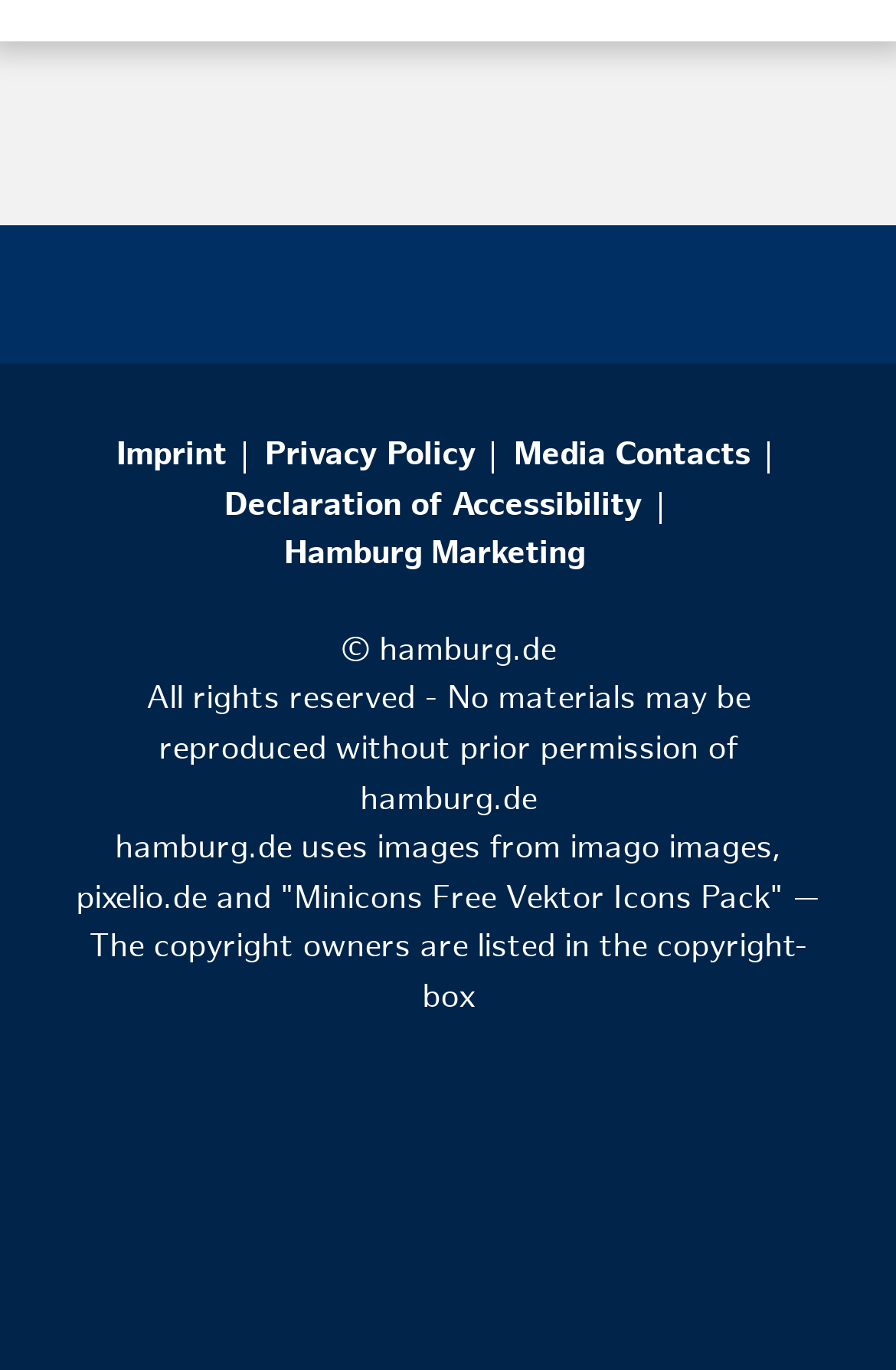Highlight the bounding box of the UI element that corresponds to this description: "imago images".

[0.636, 0.609, 0.862, 0.631]